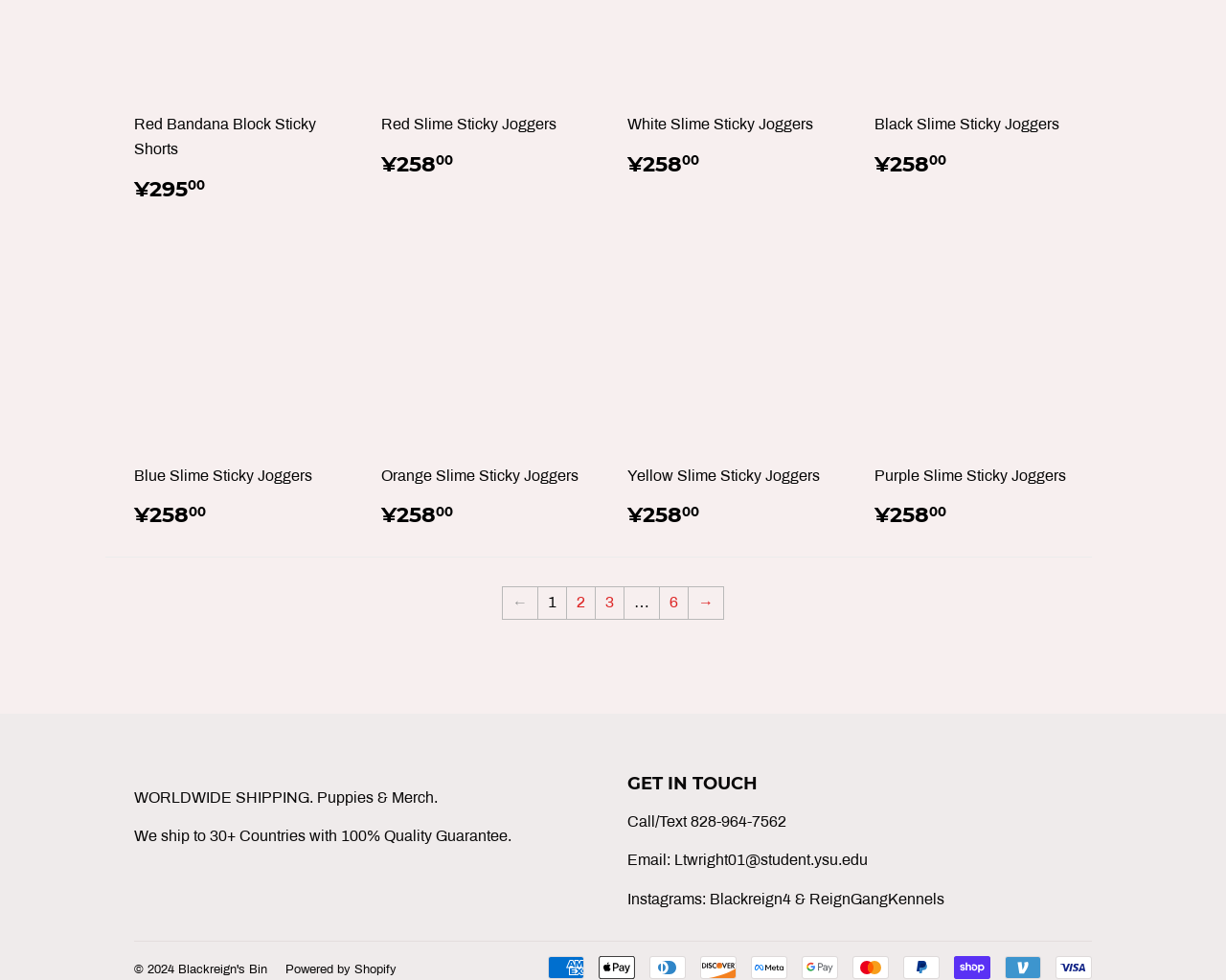Please find the bounding box coordinates of the element that you should click to achieve the following instruction: "View Blue Slime Sticky Joggers". The coordinates should be presented as four float numbers between 0 and 1: [left, top, right, bottom].

[0.109, 0.235, 0.287, 0.539]